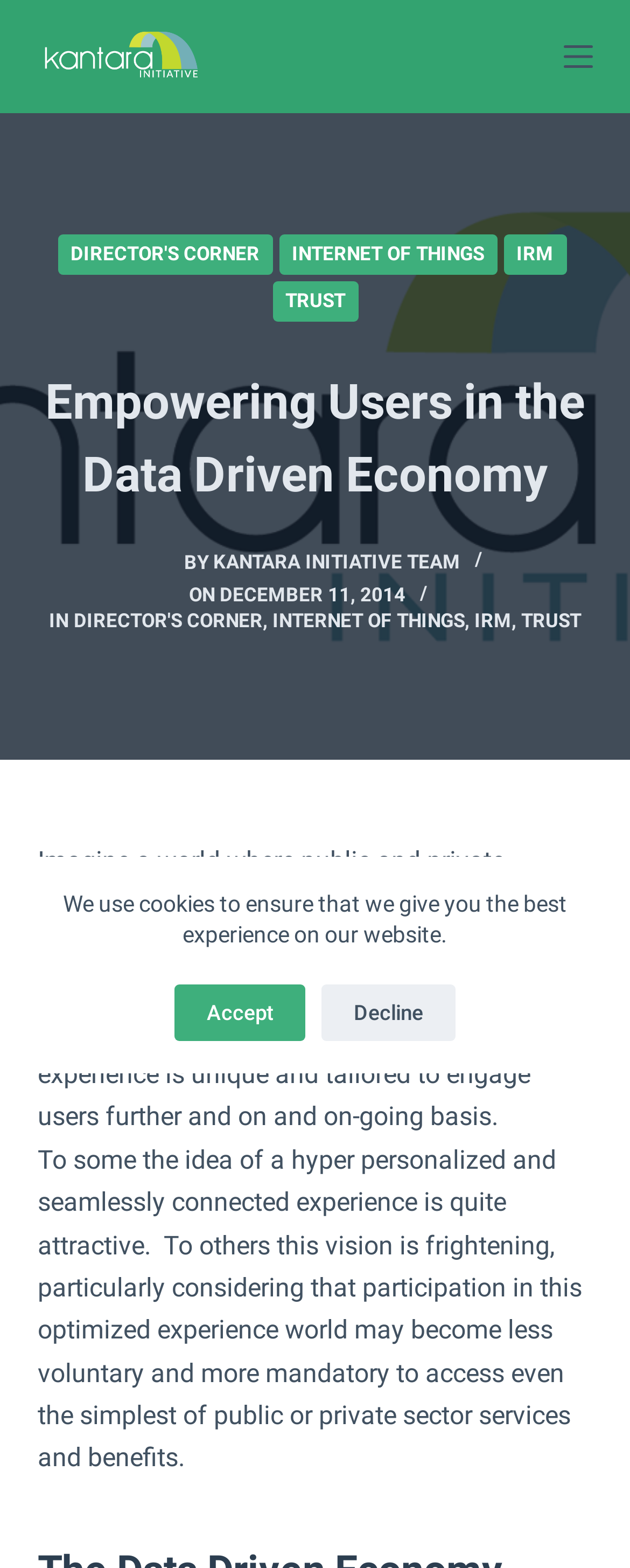Identify the bounding box for the described UI element: "IRM".

[0.834, 0.411, 0.89, 0.425]